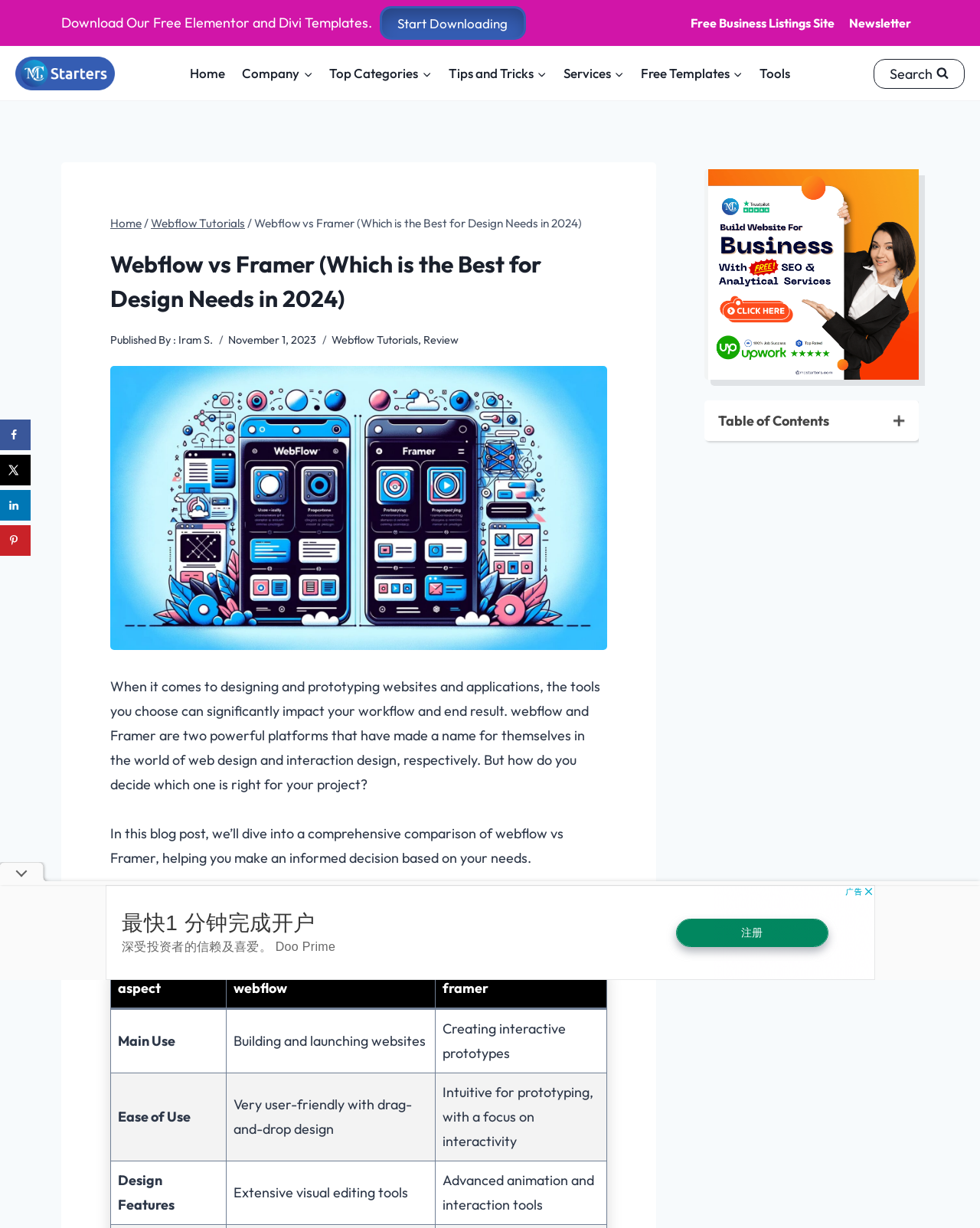Locate the bounding box coordinates of the element I should click to achieve the following instruction: "Click on the 'Webflow Tutorials' link".

[0.338, 0.271, 0.427, 0.282]